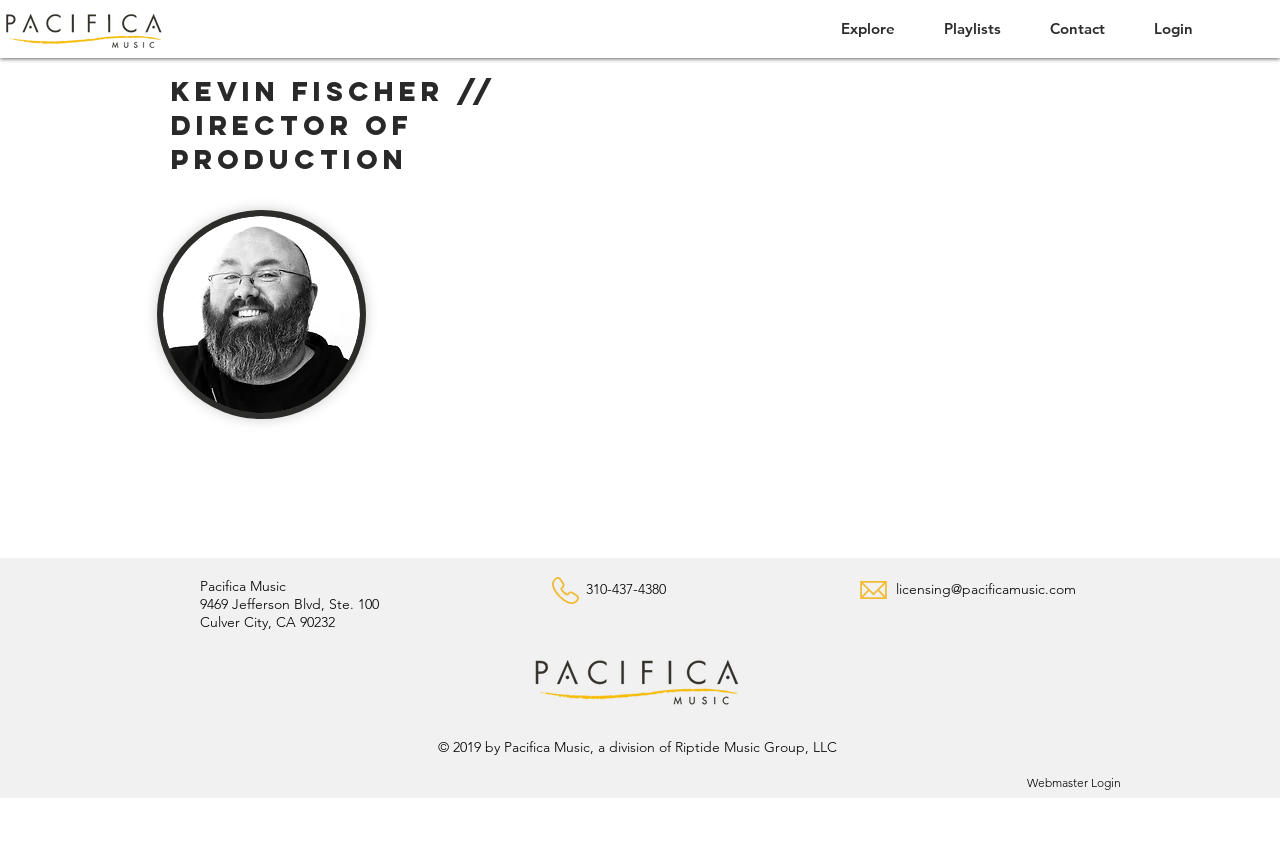What is the address of Pacifica Music?
Based on the image content, provide your answer in one word or a short phrase.

9469 Jefferson Blvd, Ste. 100, Culver City, CA 90232